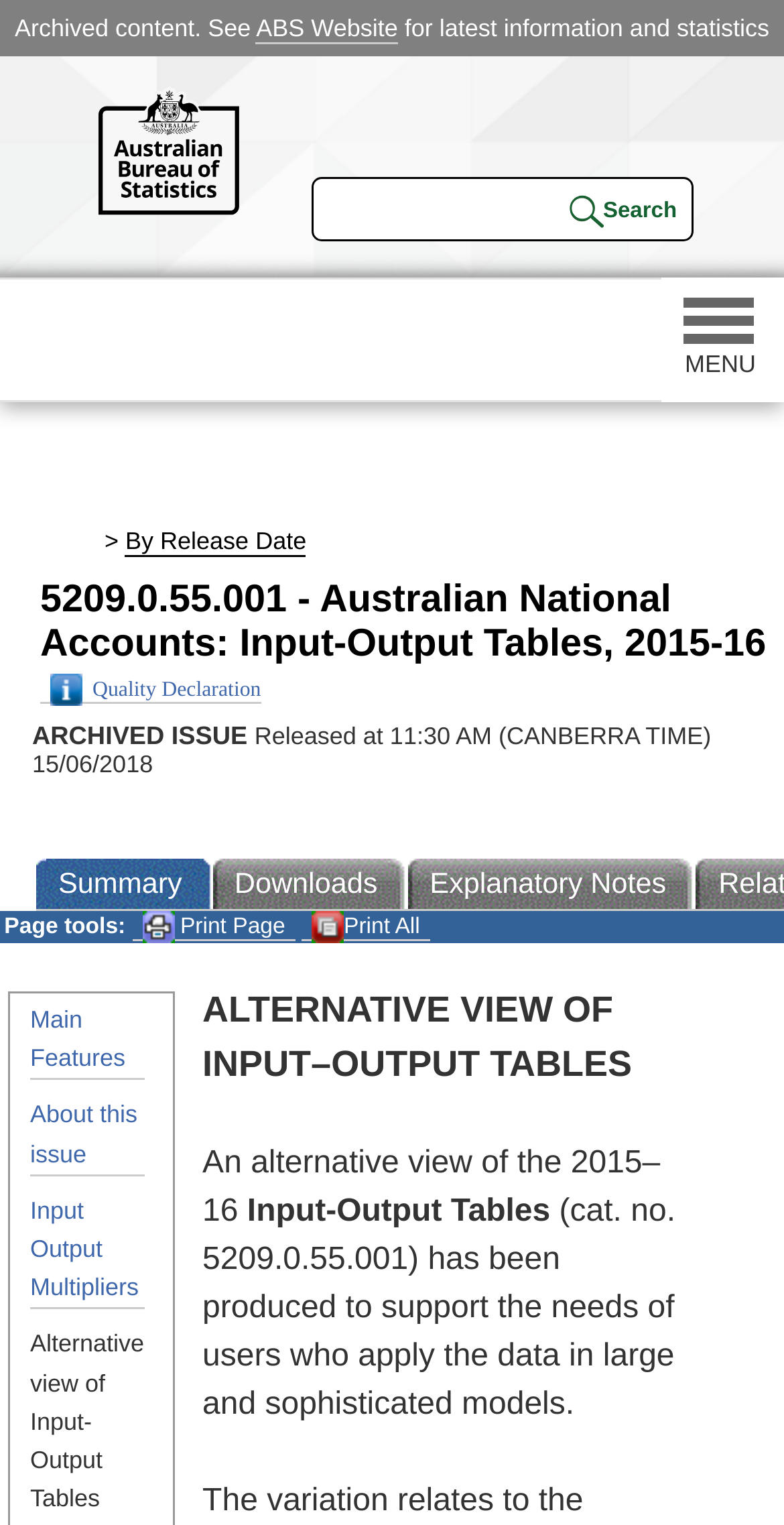Respond to the question with just a single word or phrase: 
What is the title of the webpage?

5209.0.55.001 - Australian National Accounts: Input-Output Tables, 2015-16